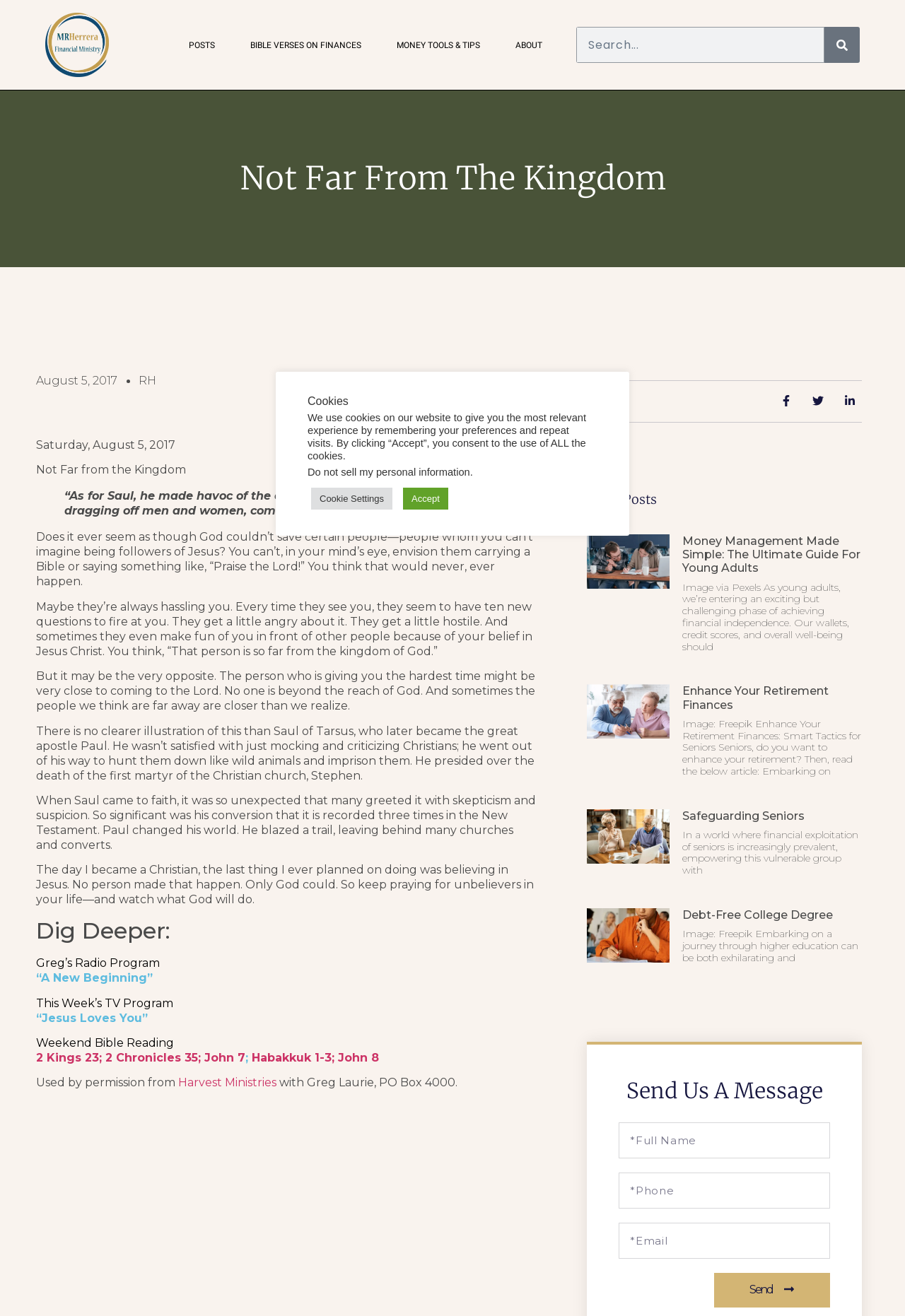Please specify the coordinates of the bounding box for the element that should be clicked to carry out this instruction: "Click the 'About' link". The coordinates must be four float numbers between 0 and 1, formatted as [left, top, right, bottom].

[0.569, 0.029, 0.599, 0.039]